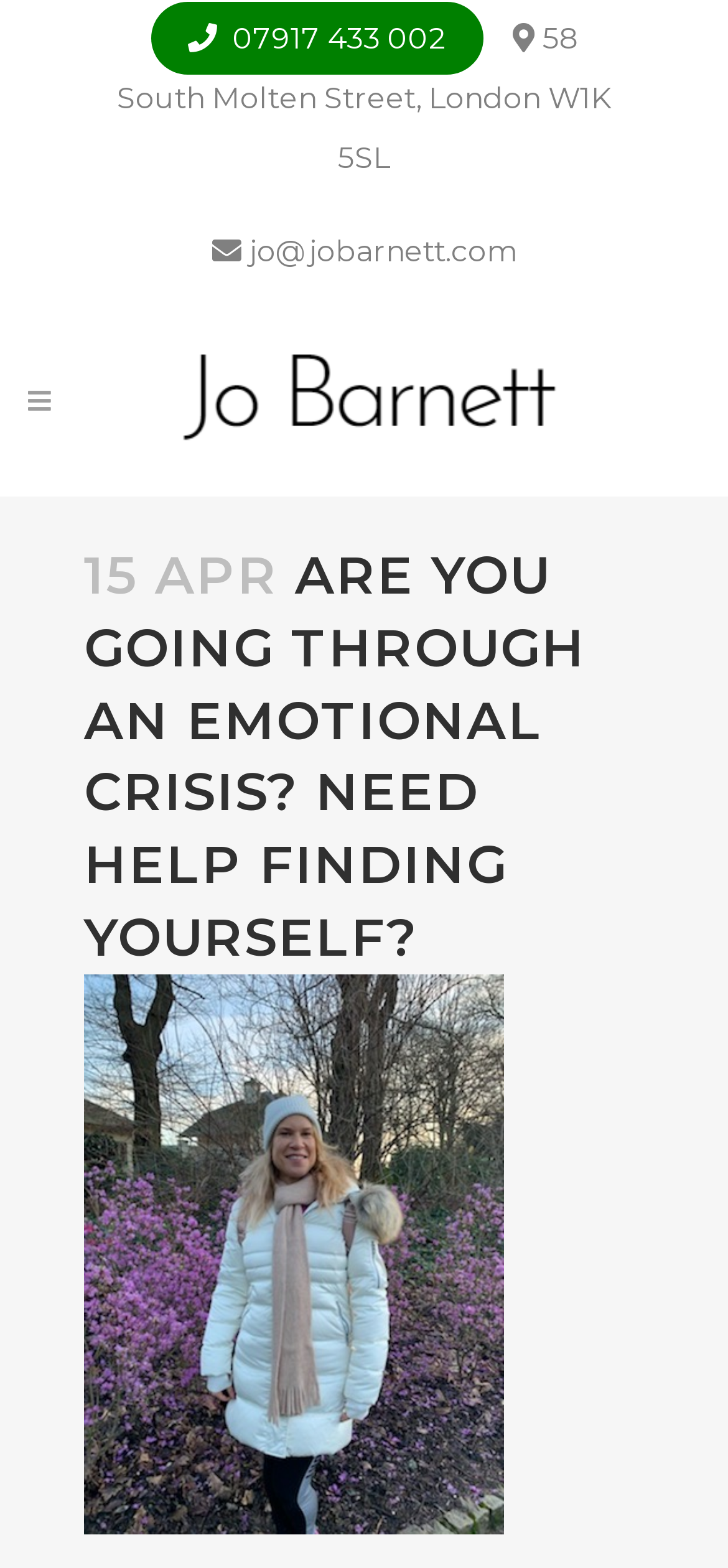What is the logo of Jo Barnett's website?
Please elaborate on the answer to the question with detailed information.

I found the logo by looking at the image element with the description 'Logo' which is likely a logo section.